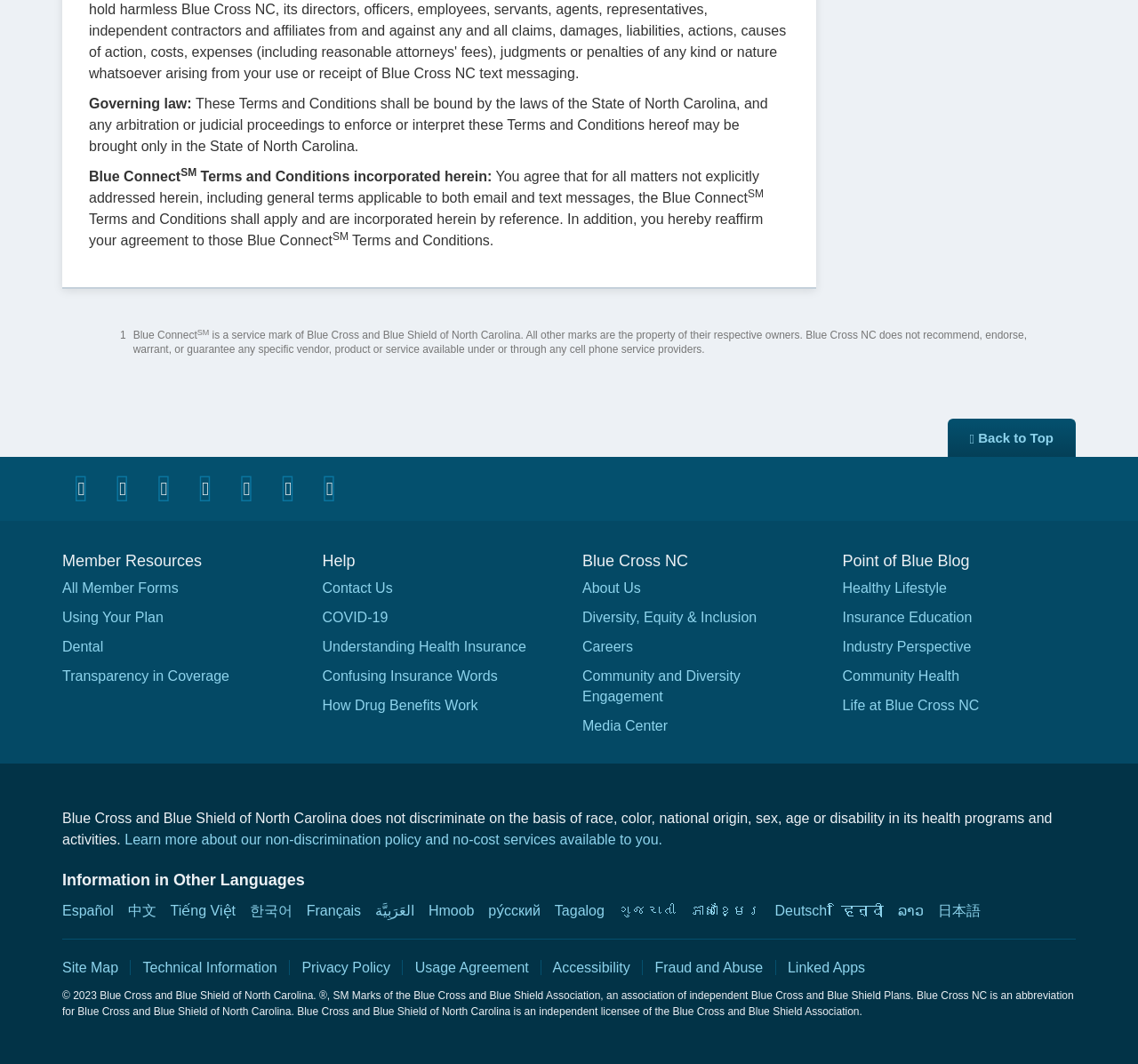Provide a brief response using a word or short phrase to this question:
What is the governing law of these Terms and Conditions?

State of North Carolina